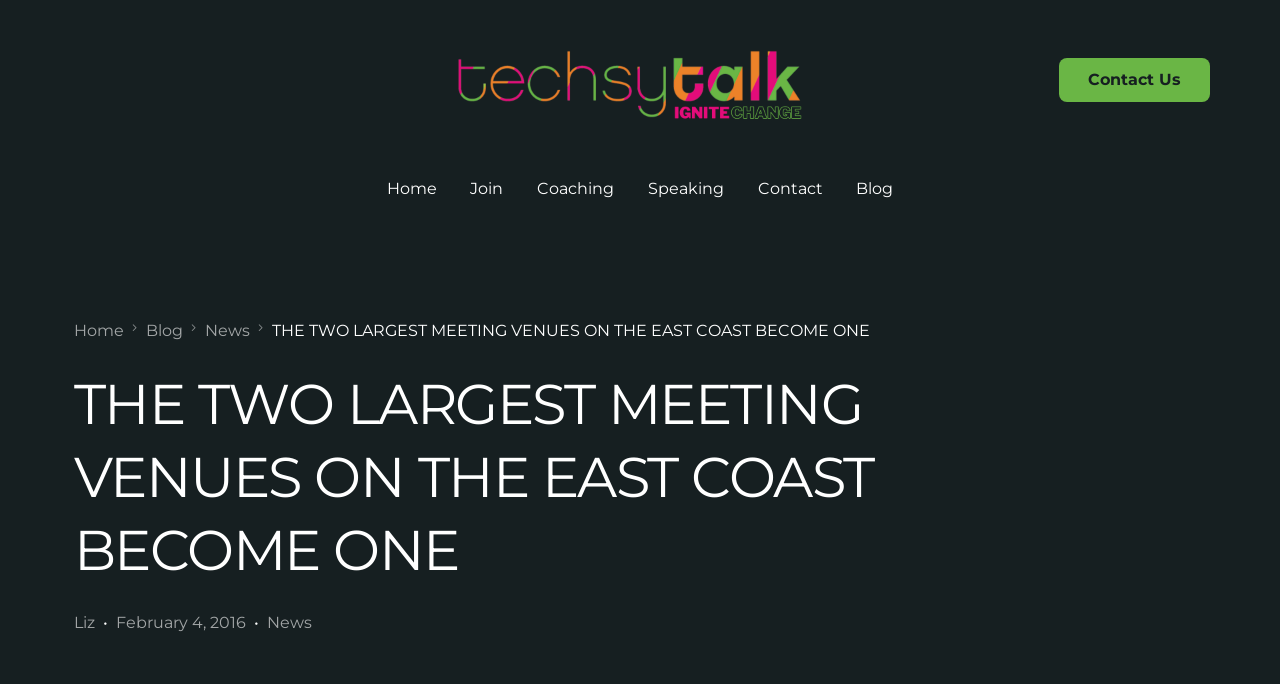When was the article published?
By examining the image, provide a one-word or phrase answer.

February 4, 2016